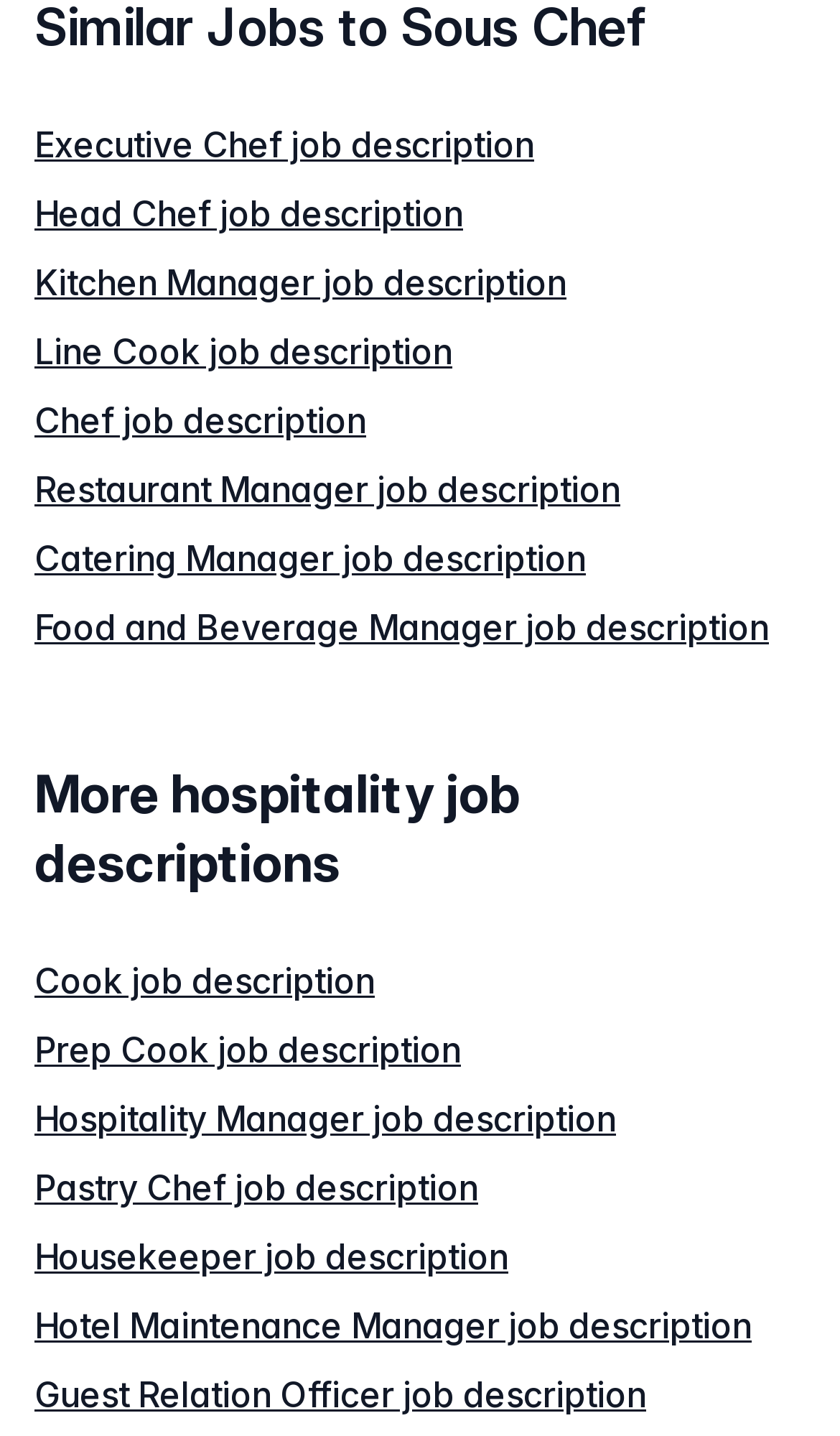Please answer the following query using a single word or phrase: 
Is there a job description for a Hospitality Worker?

Yes